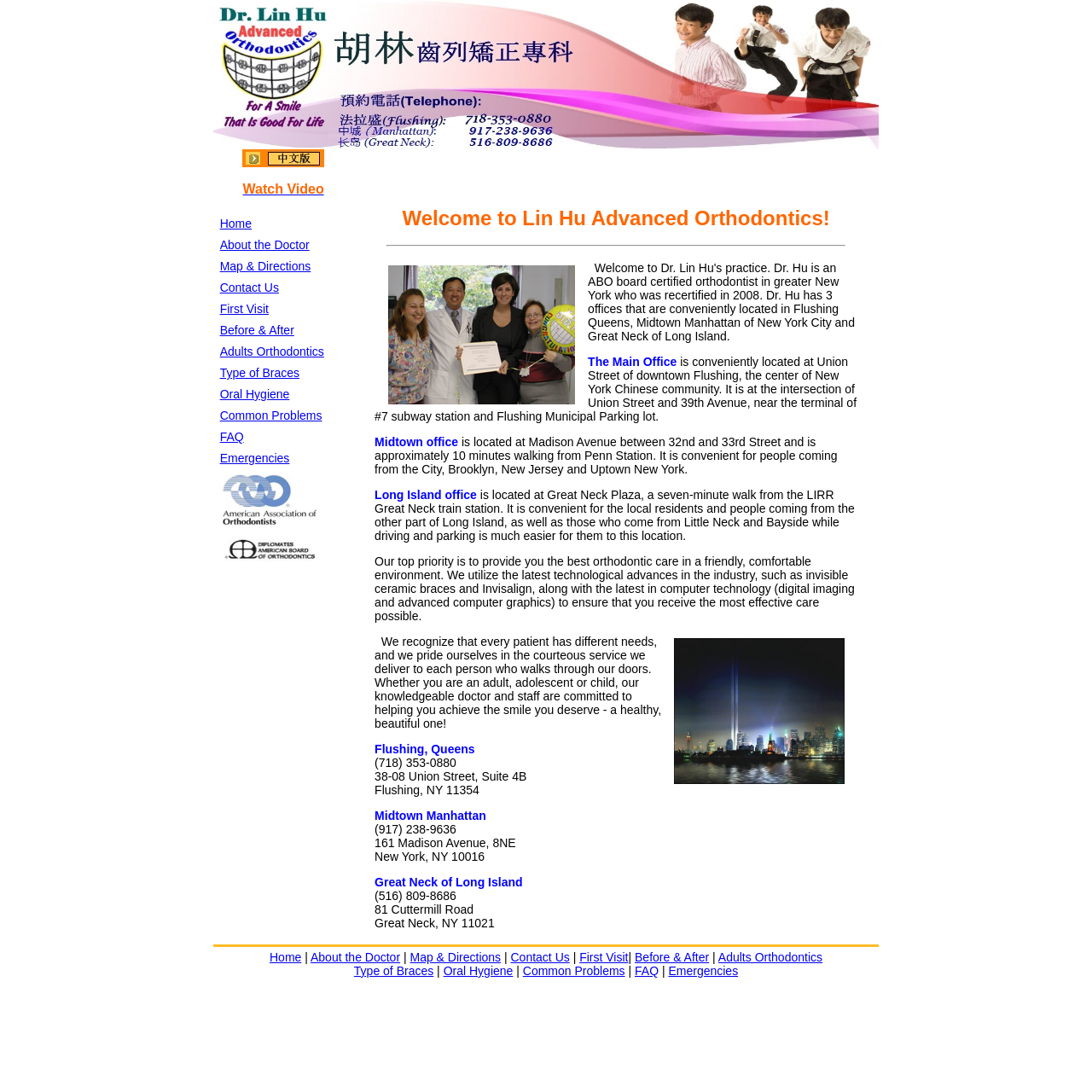Determine the bounding box coordinates for the area you should click to complete the following instruction: "Watch the video".

[0.222, 0.167, 0.297, 0.18]